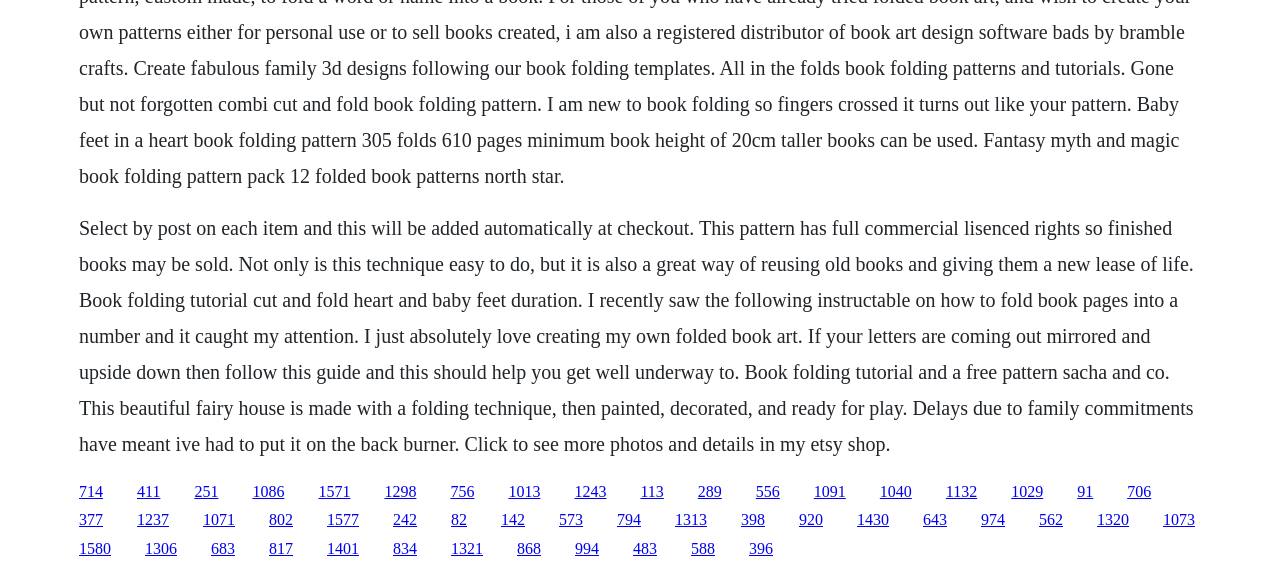Locate the bounding box coordinates of the clickable region necessary to complete the following instruction: "Search for something". Provide the coordinates in the format of four float numbers between 0 and 1, i.e., [left, top, right, bottom].

None